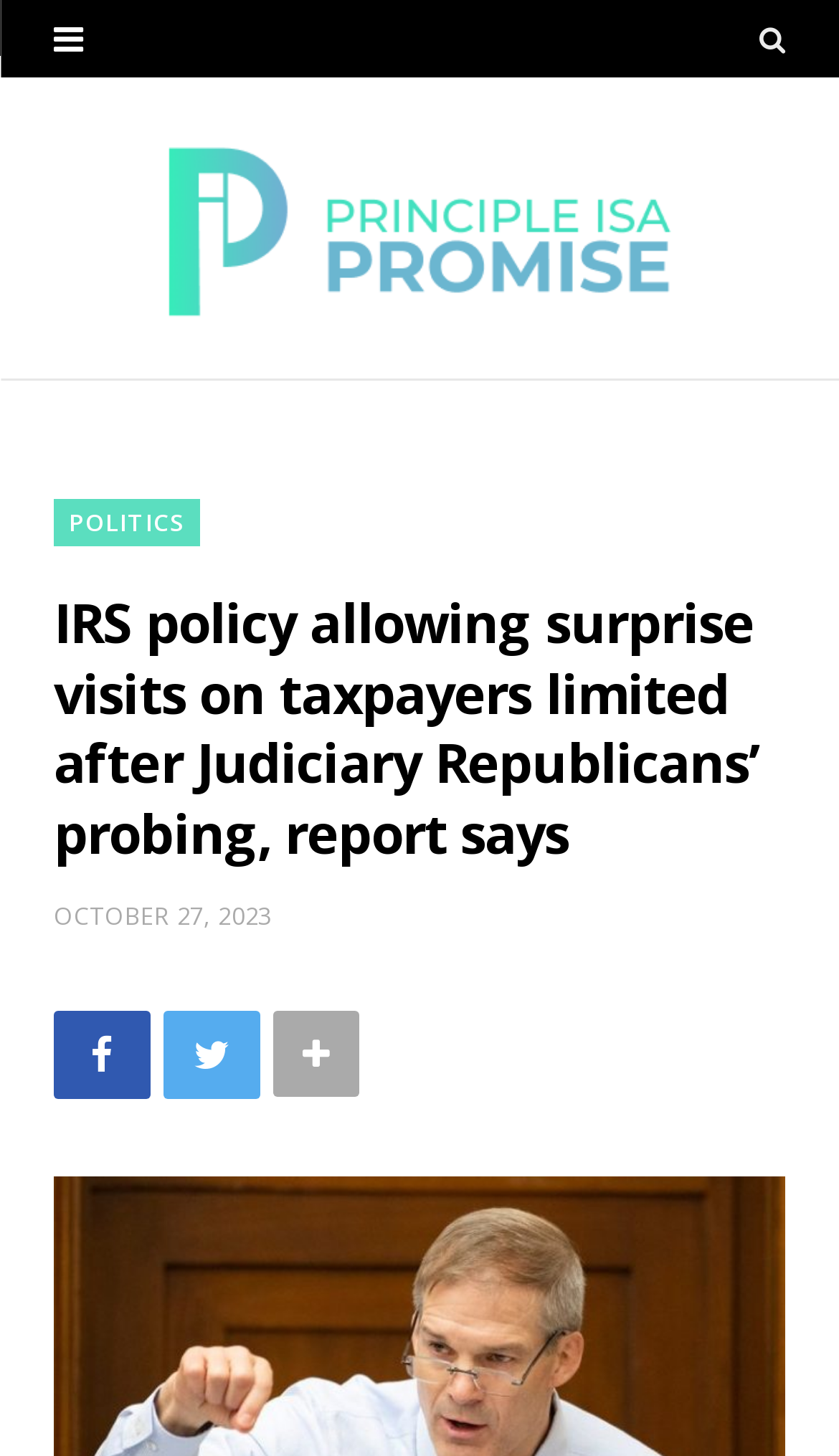What is the name of the website or organization?
Using the image as a reference, answer the question in detail.

I determined the name of the website or organization by examining the link element with the text 'Principle Isa Promise' located at [0.186, 0.09, 0.814, 0.223]. This suggests that the website or organization is named Principle Isa Promise.